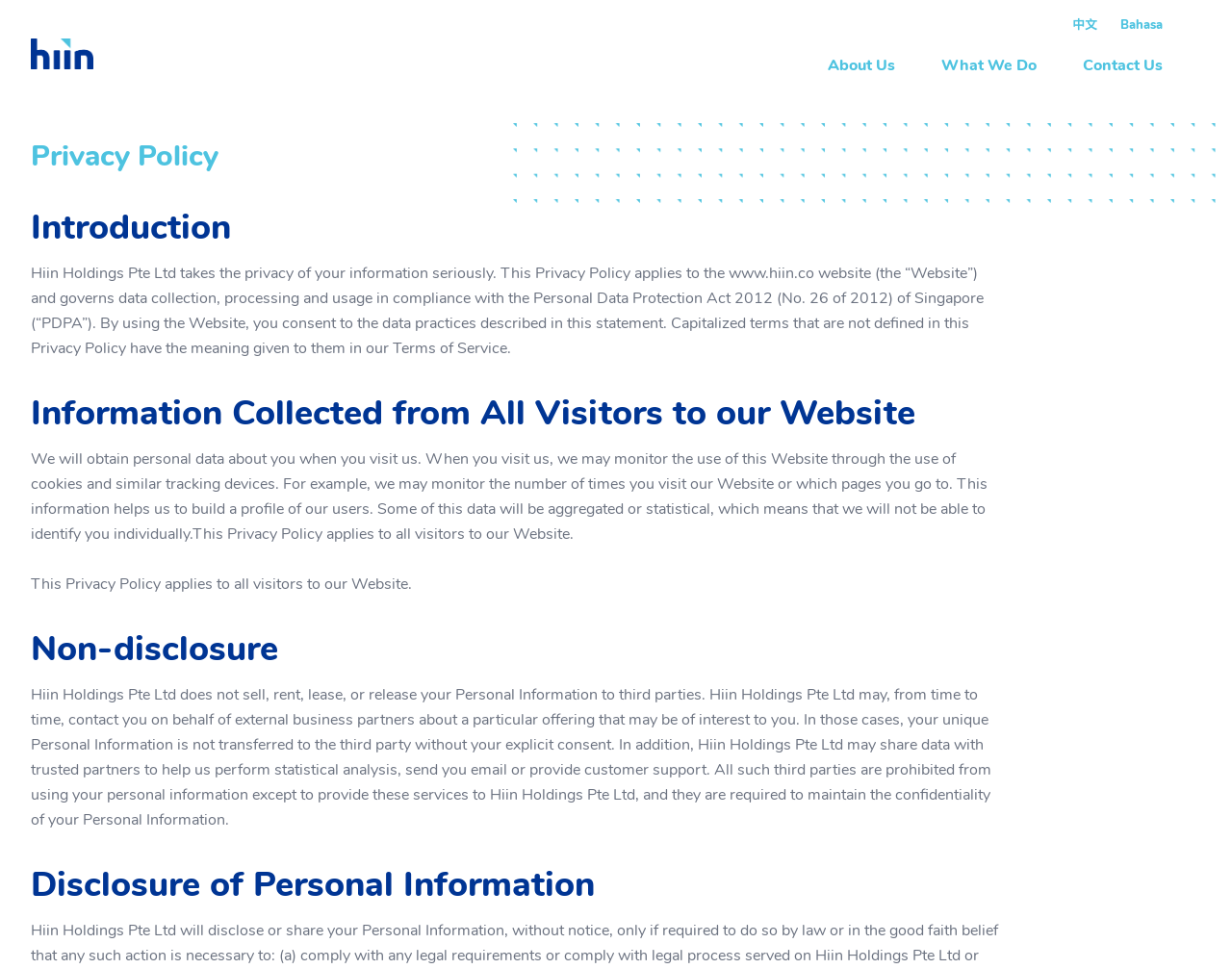Carefully examine the image and provide an in-depth answer to the question: What is the purpose of the website?

The website appears to be an informational website, providing details about the company's privacy policy, what they do, and how to contact them, suggesting that its primary purpose is to inform visitors about the company.